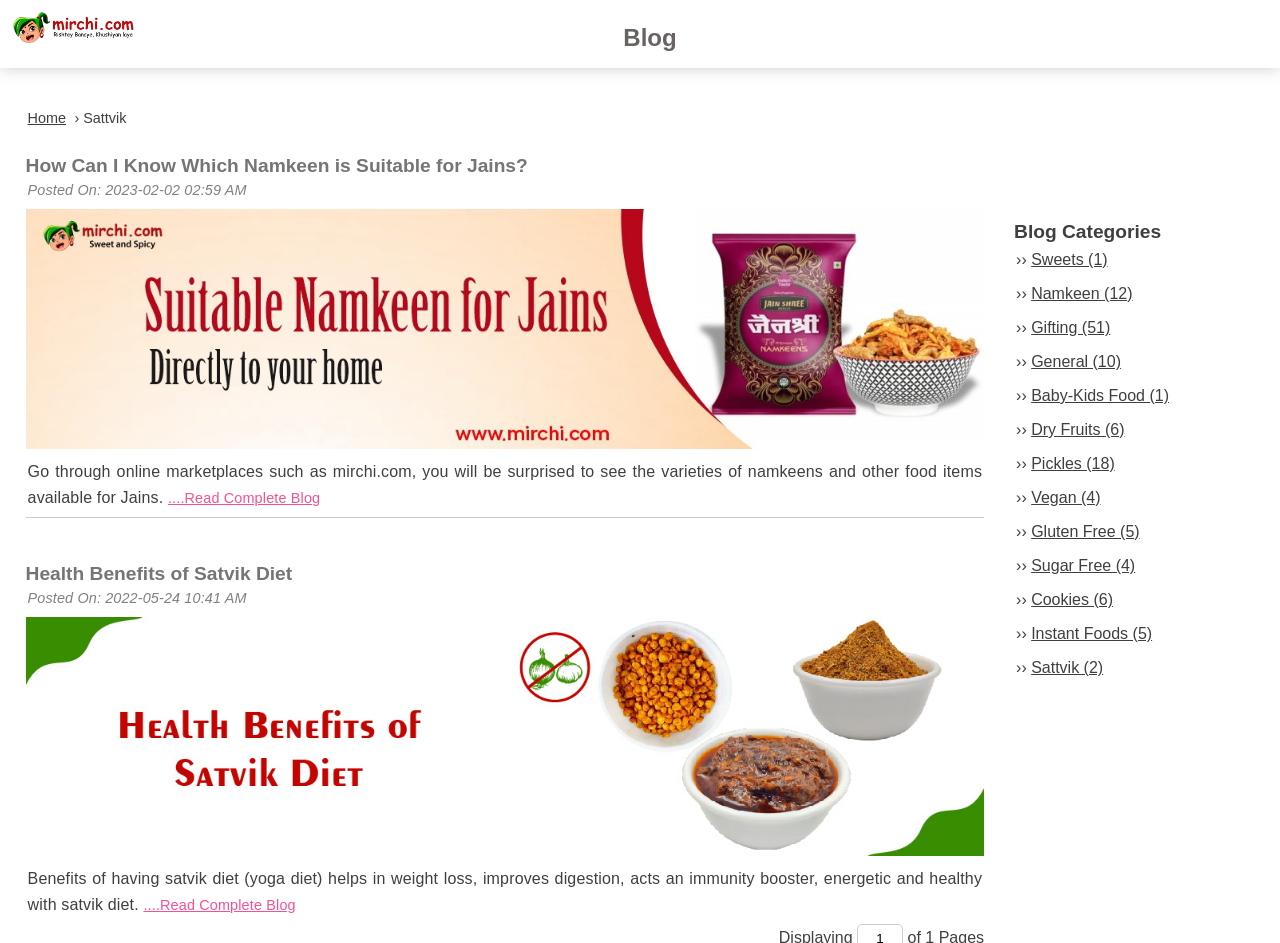What is the format of the posted dates?
Based on the image, answer the question with as much detail as possible.

I looked at the posted dates for the two blog posts on the page, and they are in the format 'YYYY-MM-DD HH:MM AM/PM', such as '2023-02-02 02:59 AM' and '2022-05-24 10:41 AM'.